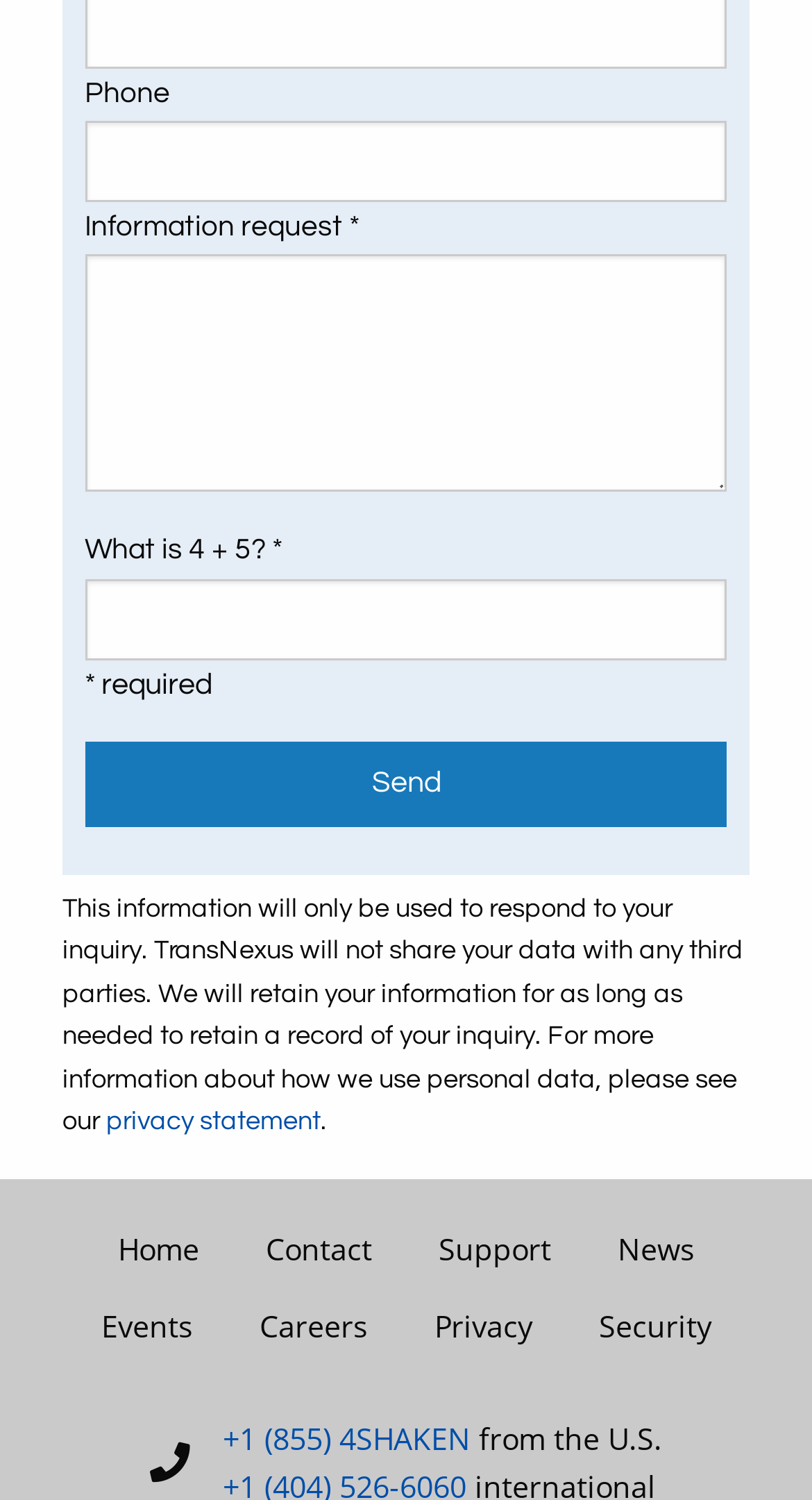Find the bounding box coordinates of the area that needs to be clicked in order to achieve the following instruction: "Fill in information request". The coordinates should be specified as four float numbers between 0 and 1, i.e., [left, top, right, bottom].

[0.105, 0.17, 0.895, 0.328]